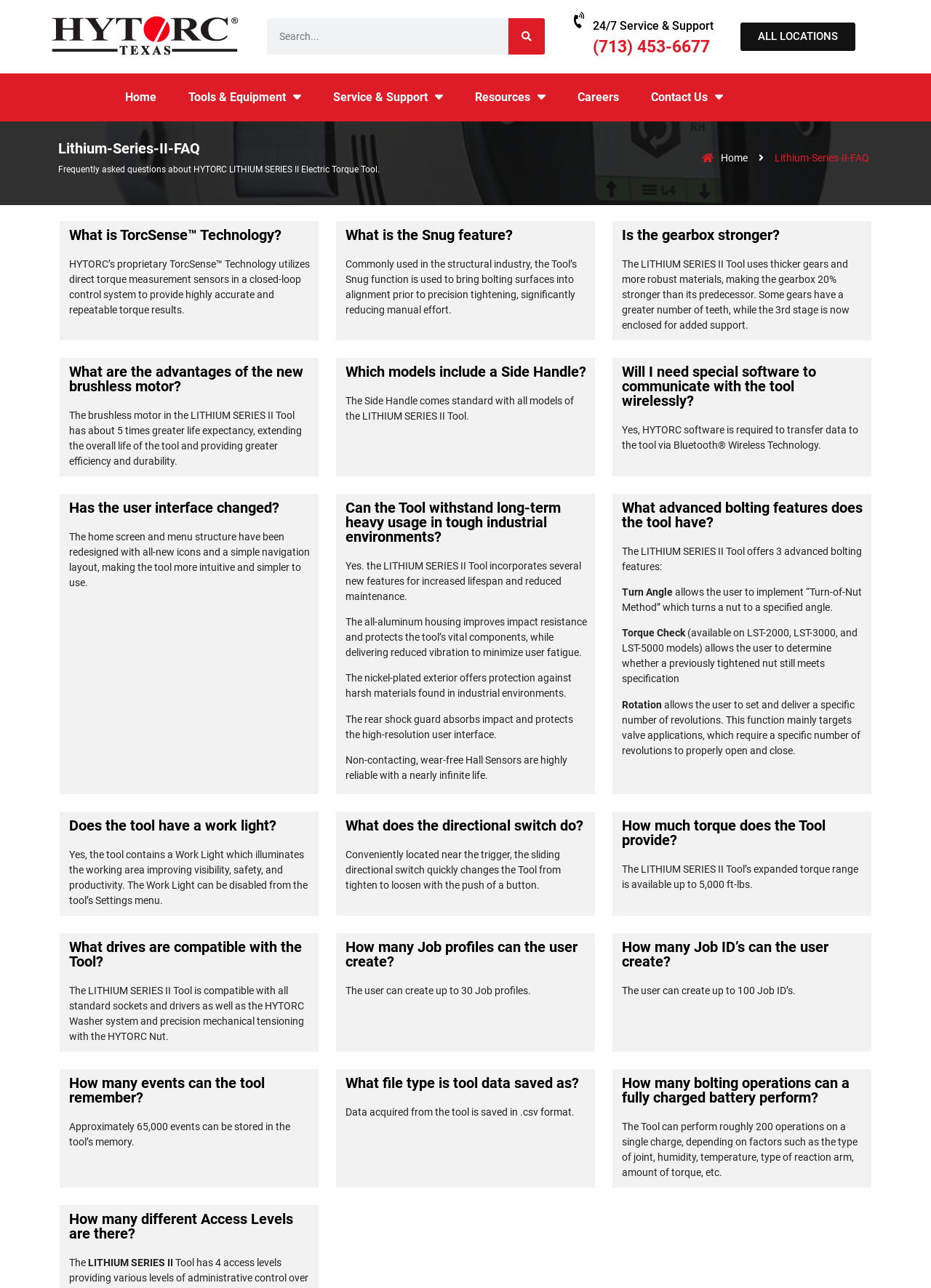What is the maximum torque provided by the Tool? From the image, respond with a single word or brief phrase.

5,000 ft-lbs